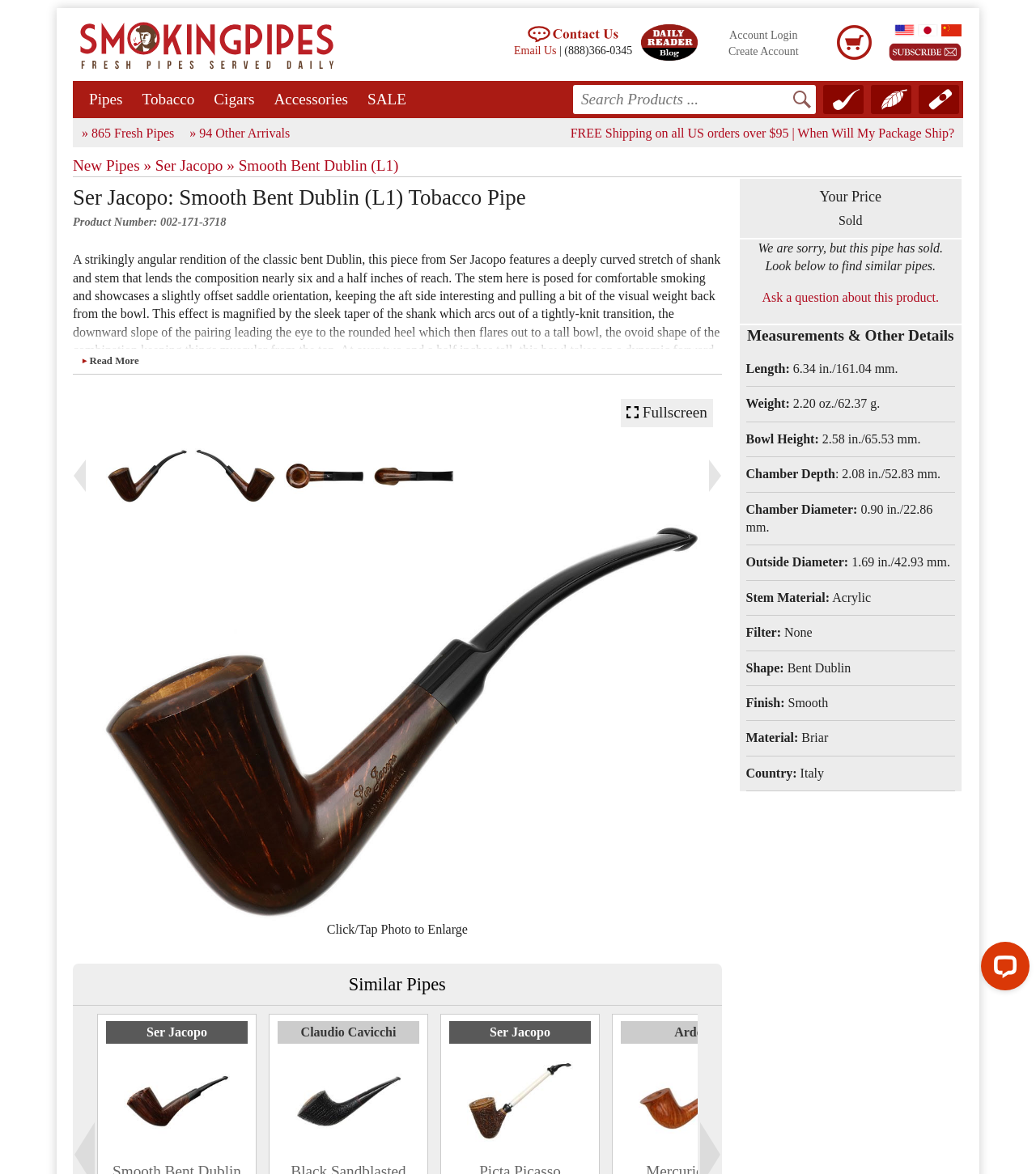Provide the bounding box coordinates of the HTML element this sentence describes: "Reject All".

None